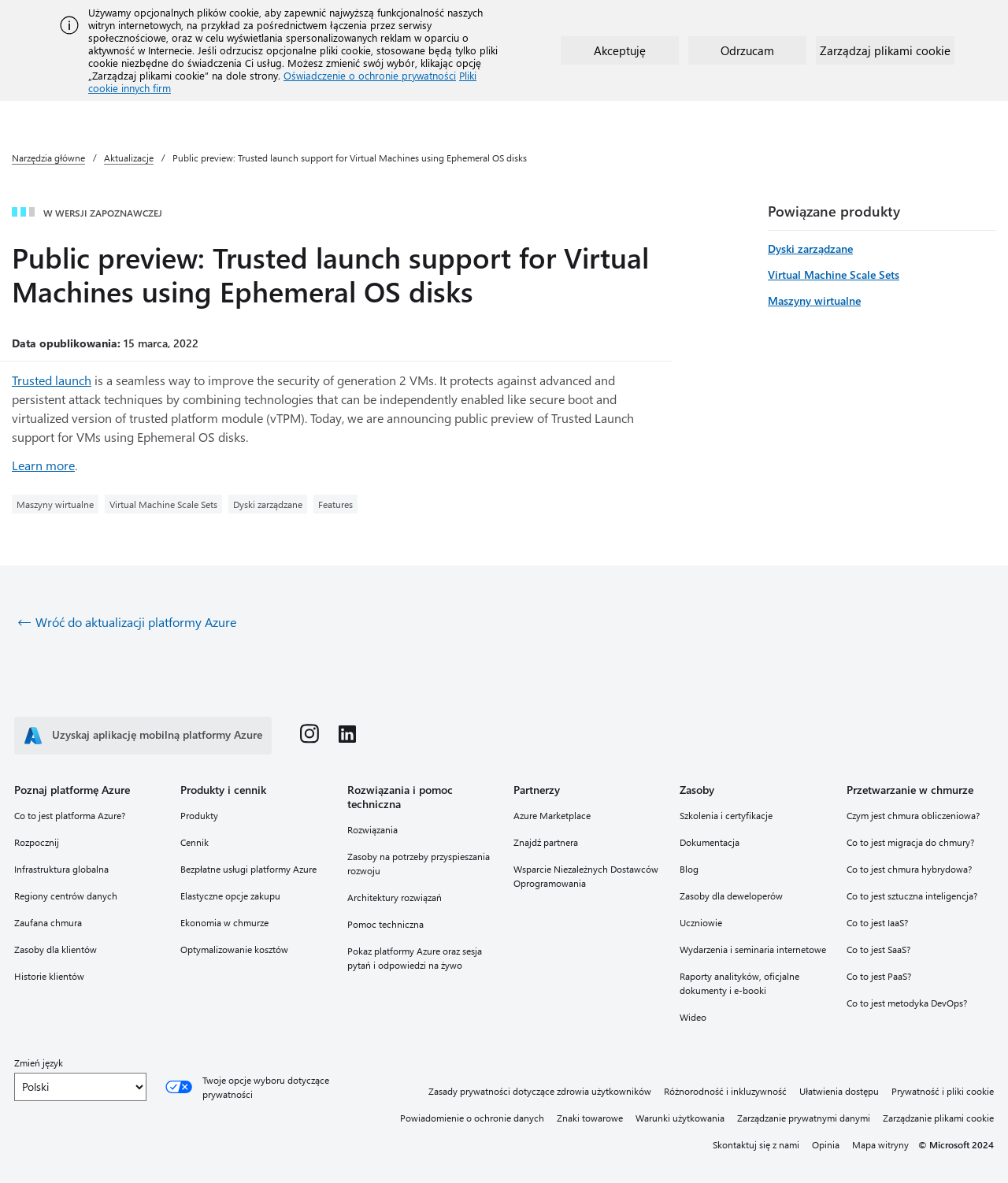Find and indicate the bounding box coordinates of the region you should select to follow the given instruction: "View related products".

[0.762, 0.203, 0.988, 0.261]